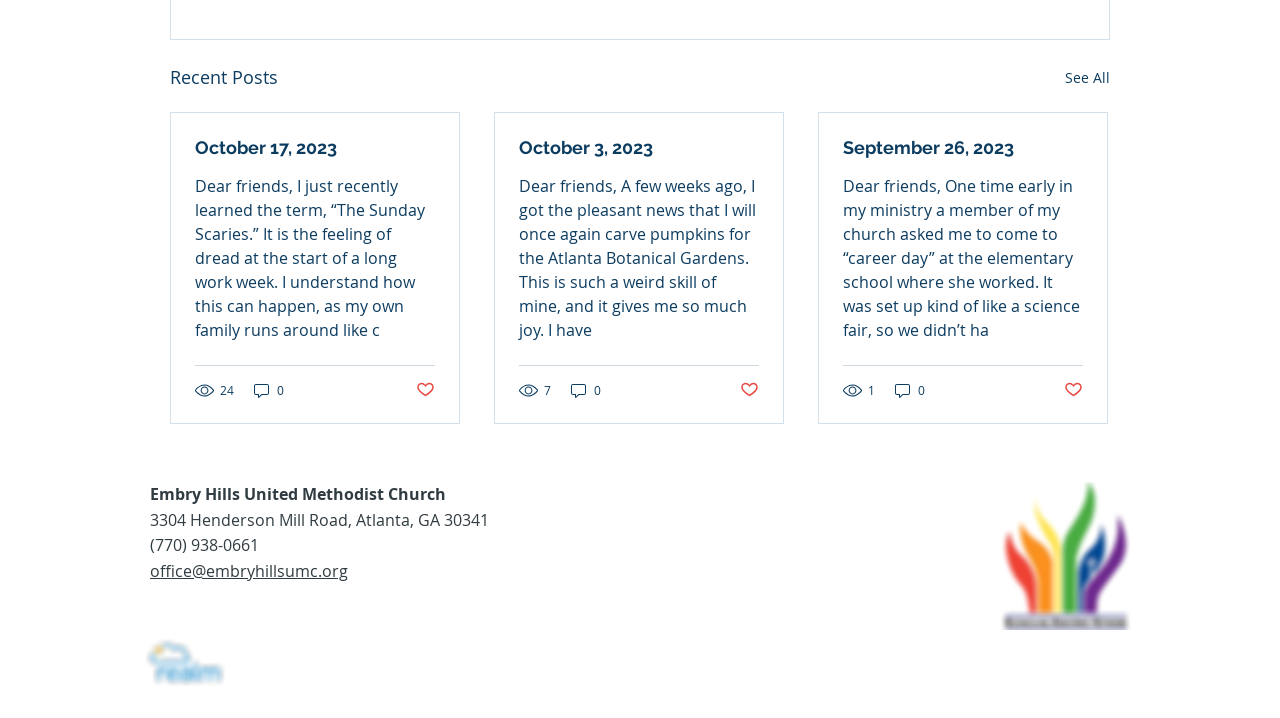Respond to the question with just a single word or phrase: 
How many views does the first post have?

24 views